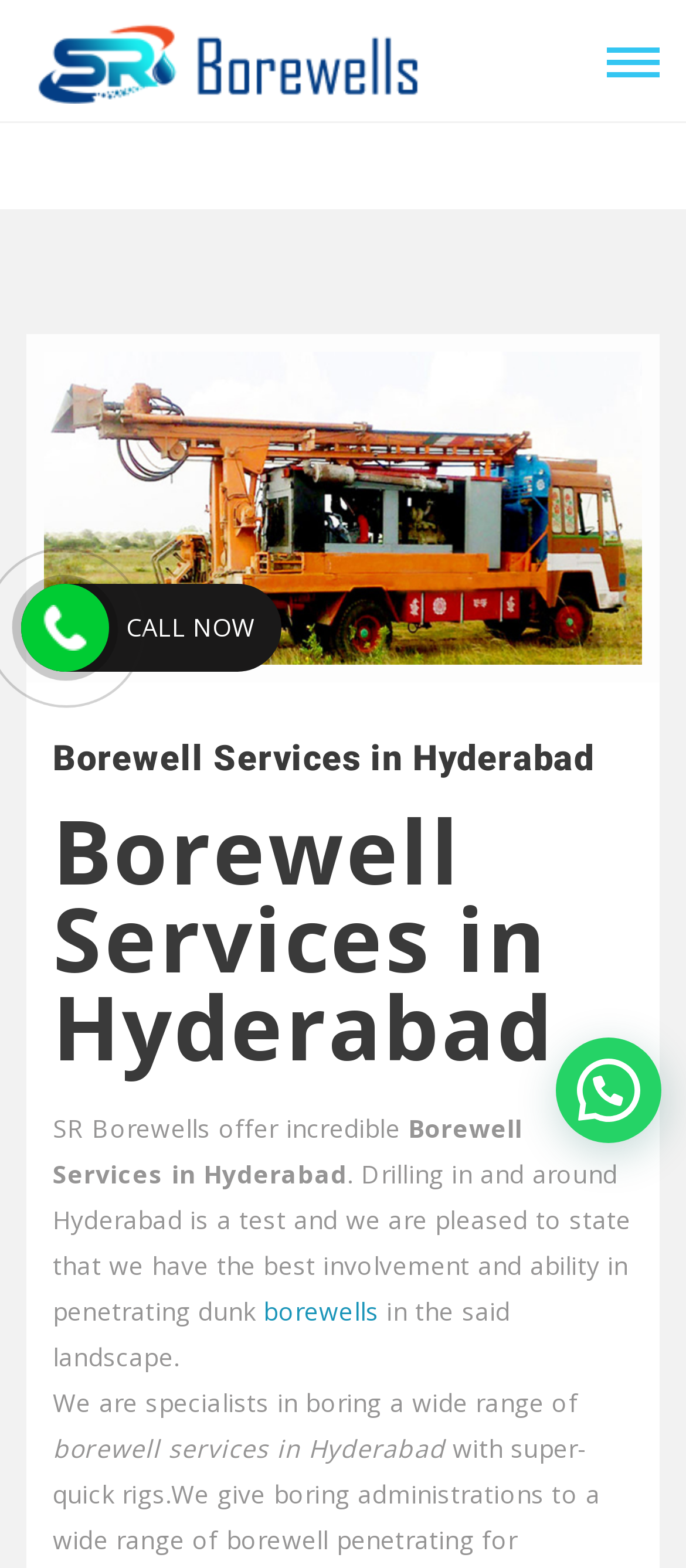Answer the question using only a single word or phrase: 
What is the action encouraged by the button on the top-right corner?

CALL NOW